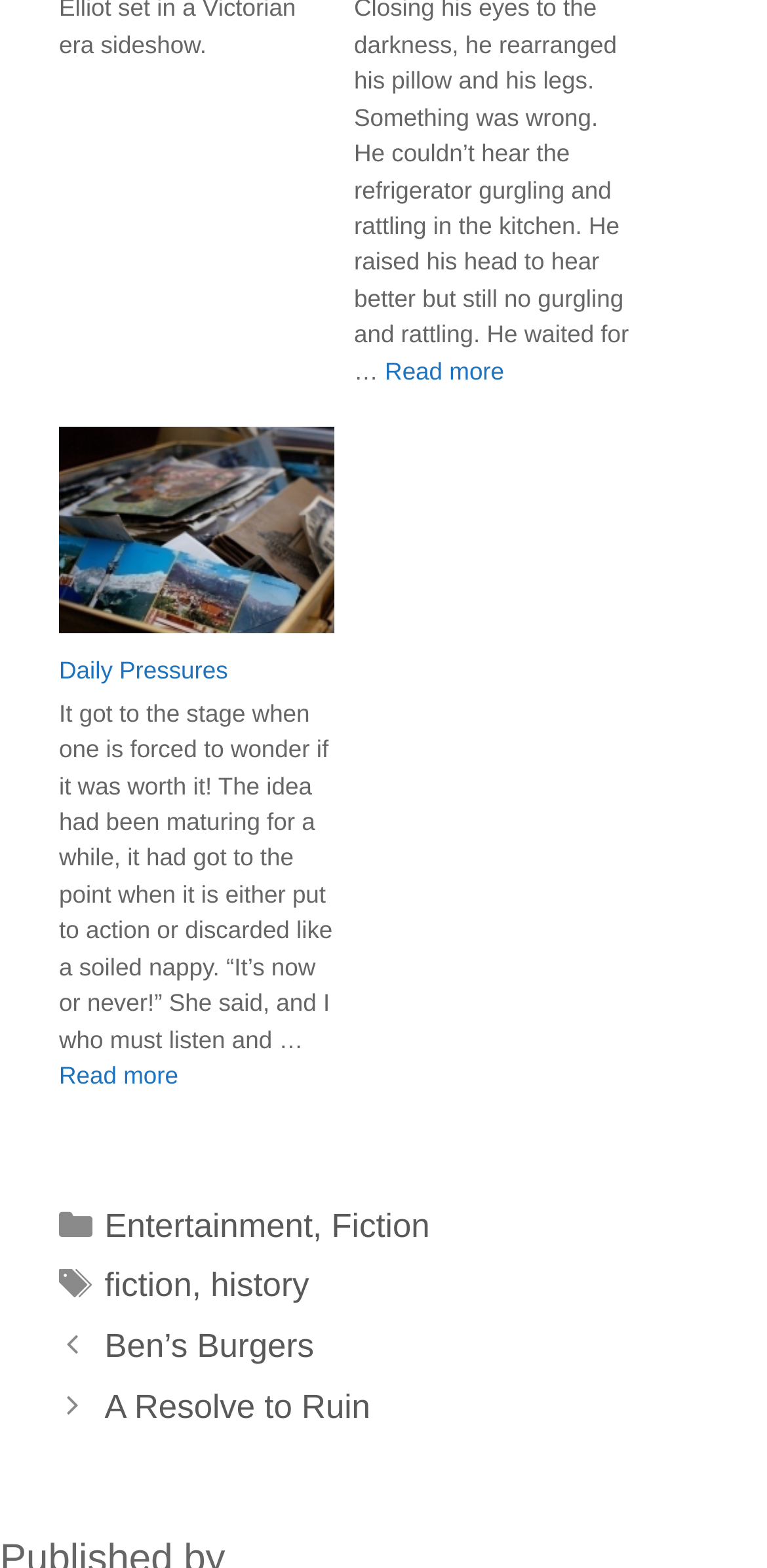How many tags are listed?
Using the image as a reference, deliver a detailed and thorough answer to the question.

I counted the number of tags listed in the footer section, which are 'fiction' and 'history', so there are 2 tags.